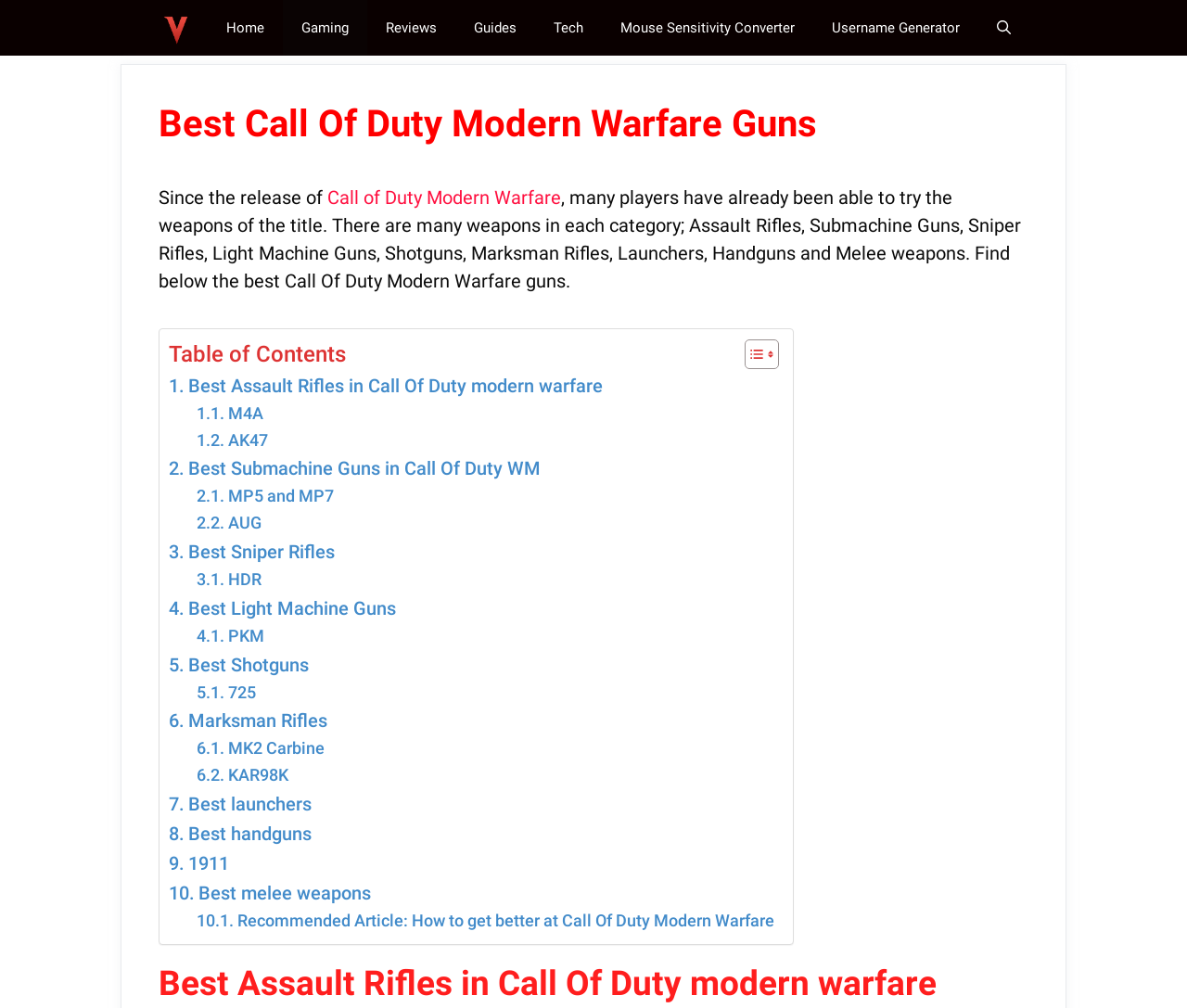Give the bounding box coordinates for the element described by: "Call of Duty Modern Warfare".

[0.276, 0.185, 0.473, 0.207]